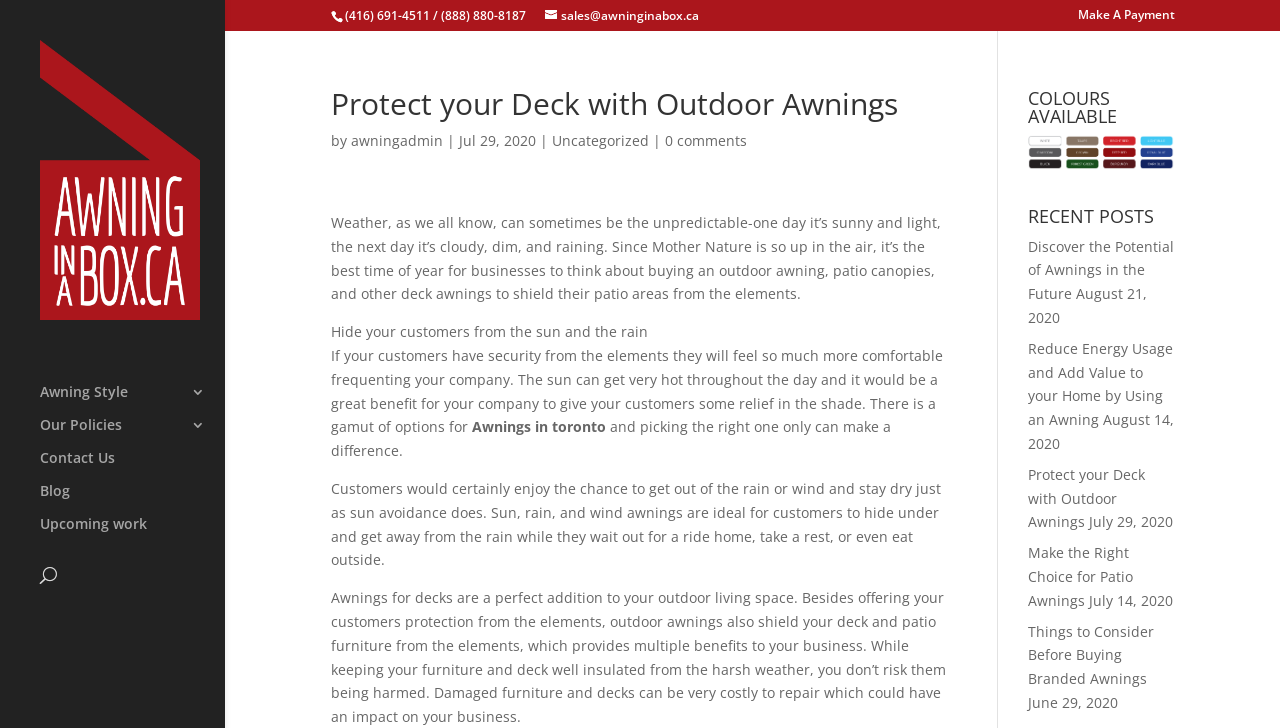Please identify the bounding box coordinates of the element that needs to be clicked to execute the following command: "Search for something". Provide the bounding box using four float numbers between 0 and 1, formatted as [left, top, right, bottom].

[0.031, 0.762, 0.145, 0.817]